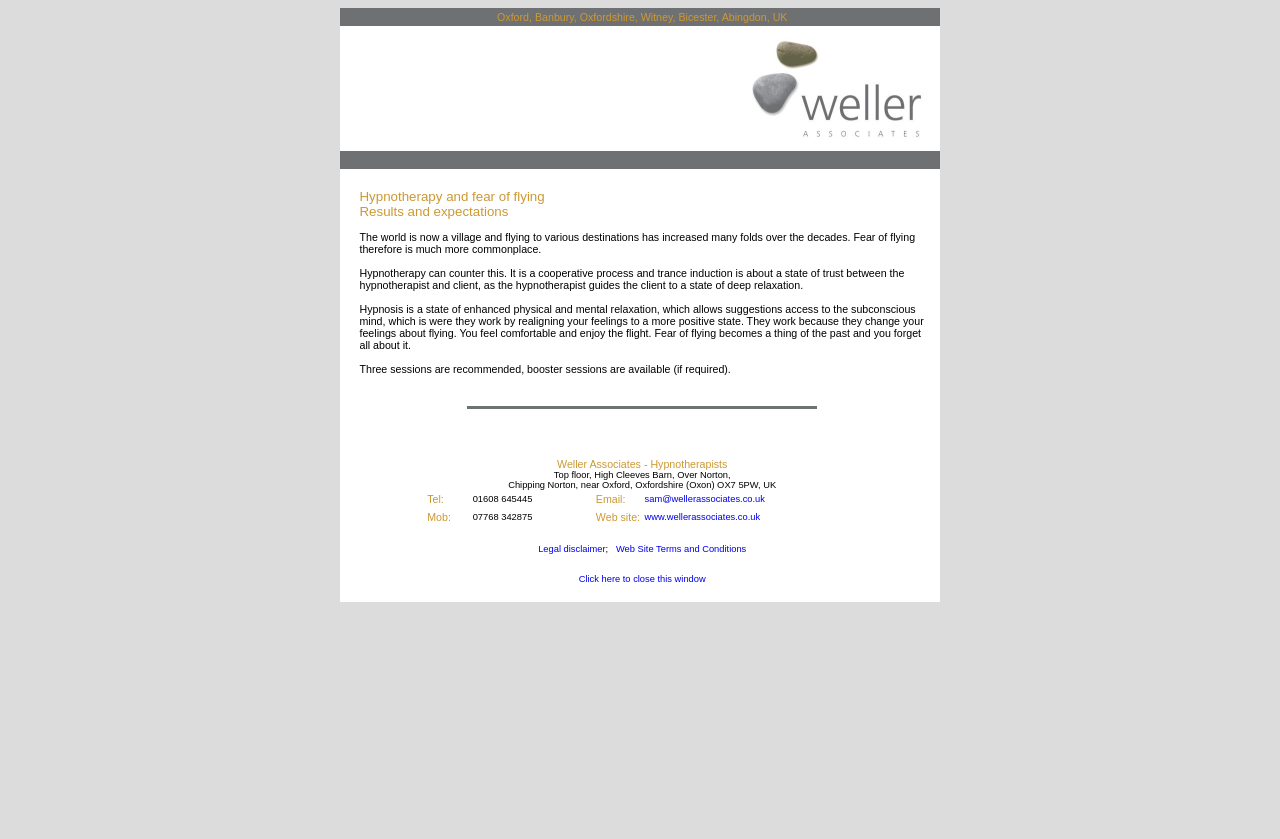What is the headline of the webpage?

Hypnotherapy and fear of flying
Results and expectations